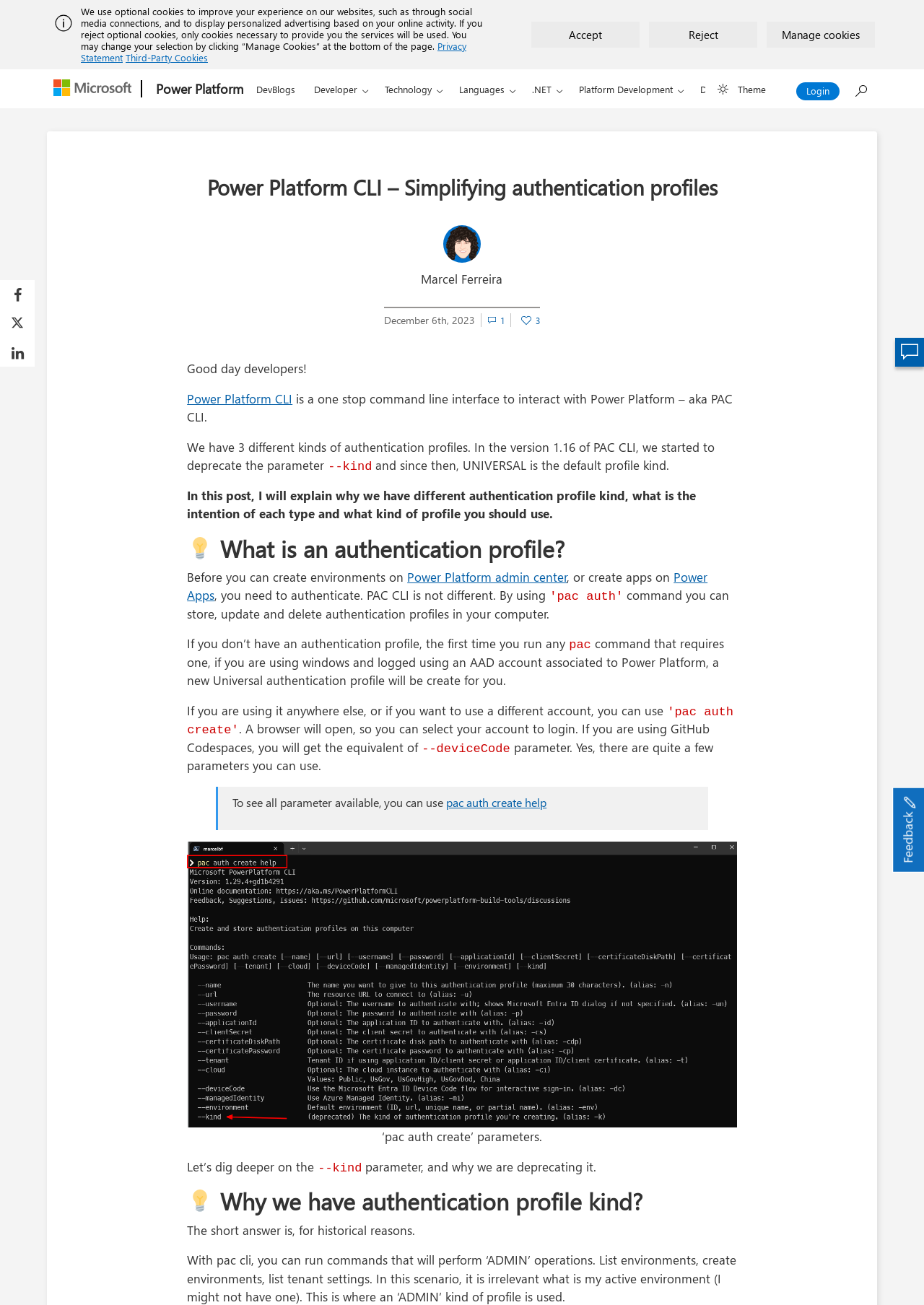Answer this question in one word or a short phrase: Why are there different kinds of authentication profiles?

Historical reasons